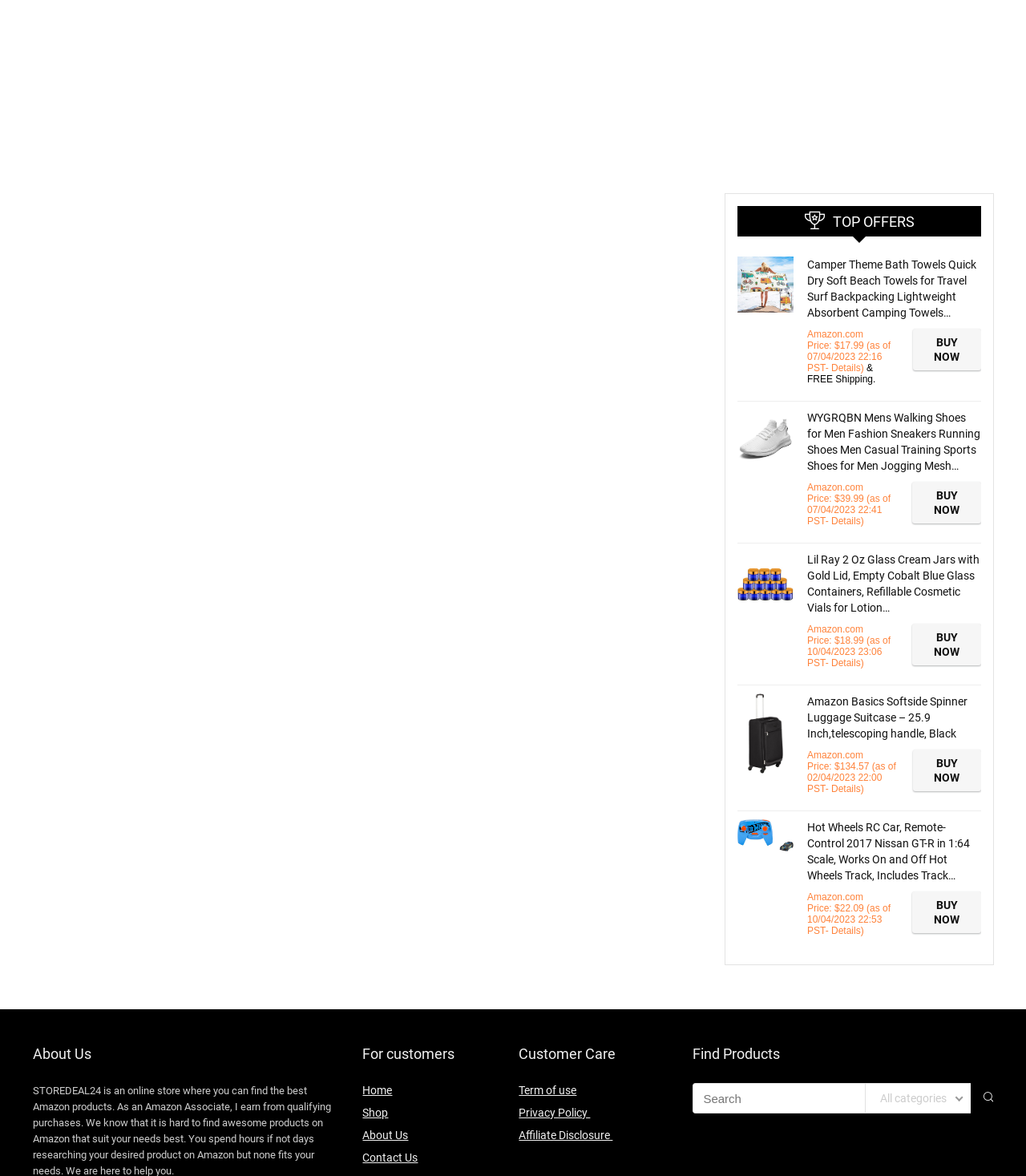Locate the UI element described by parent_node: All categories name="s" placeholder="Search" and provide its bounding box coordinates. Use the format (top-left x, top-left y, bottom-right x, bottom-right y) with all values as floating point numbers between 0 and 1.

[0.675, 0.921, 0.843, 0.947]